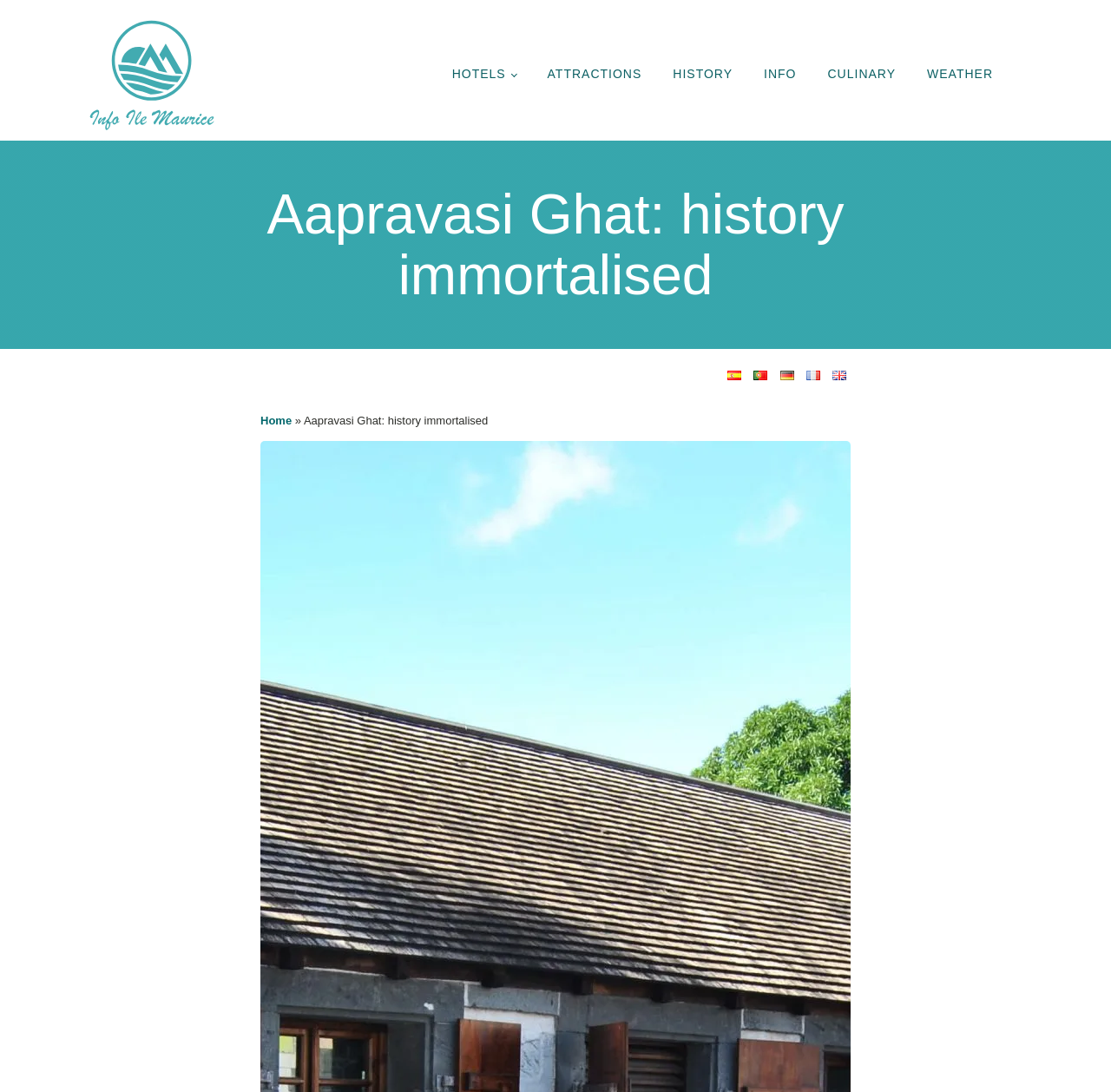Locate the bounding box coordinates of the item that should be clicked to fulfill the instruction: "go to Home".

[0.234, 0.379, 0.263, 0.391]